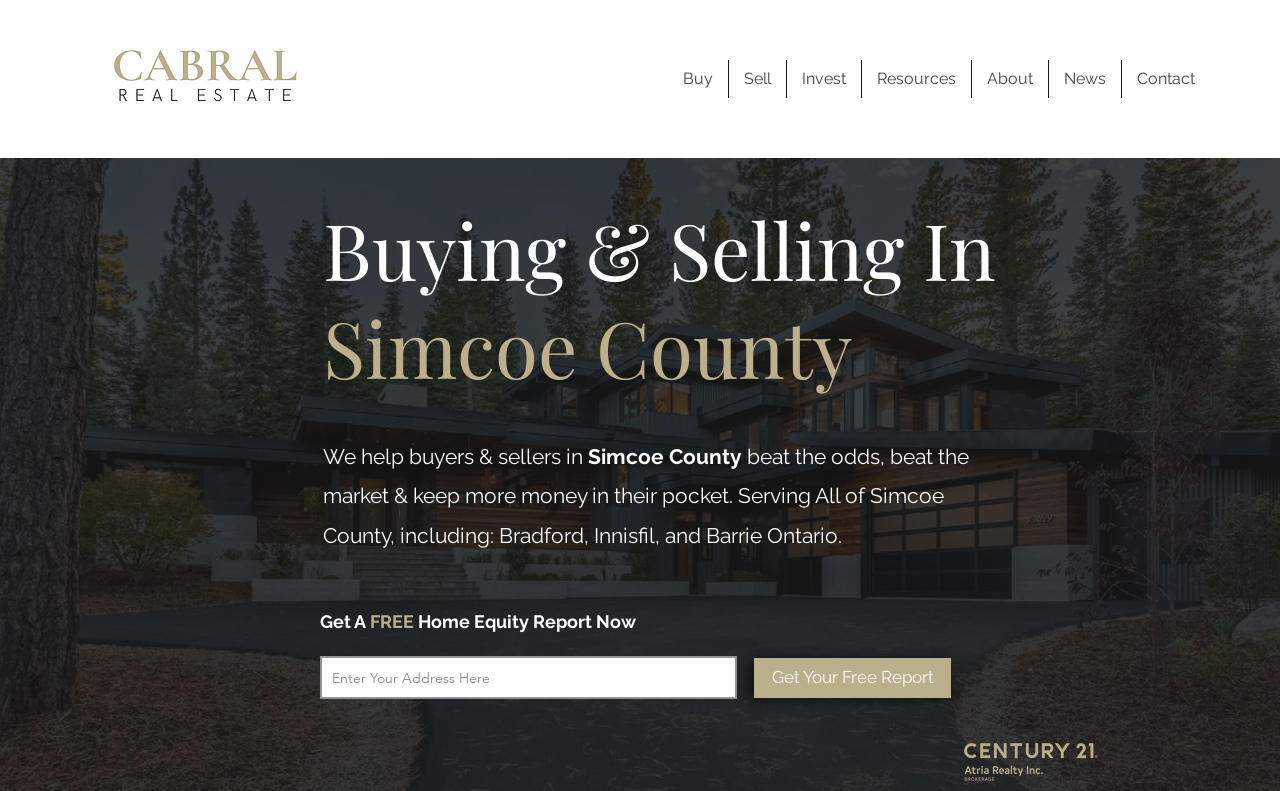Please specify the bounding box coordinates of the region to click in order to perform the following instruction: "Get a free home equity report".

[0.589, 0.832, 0.743, 0.883]